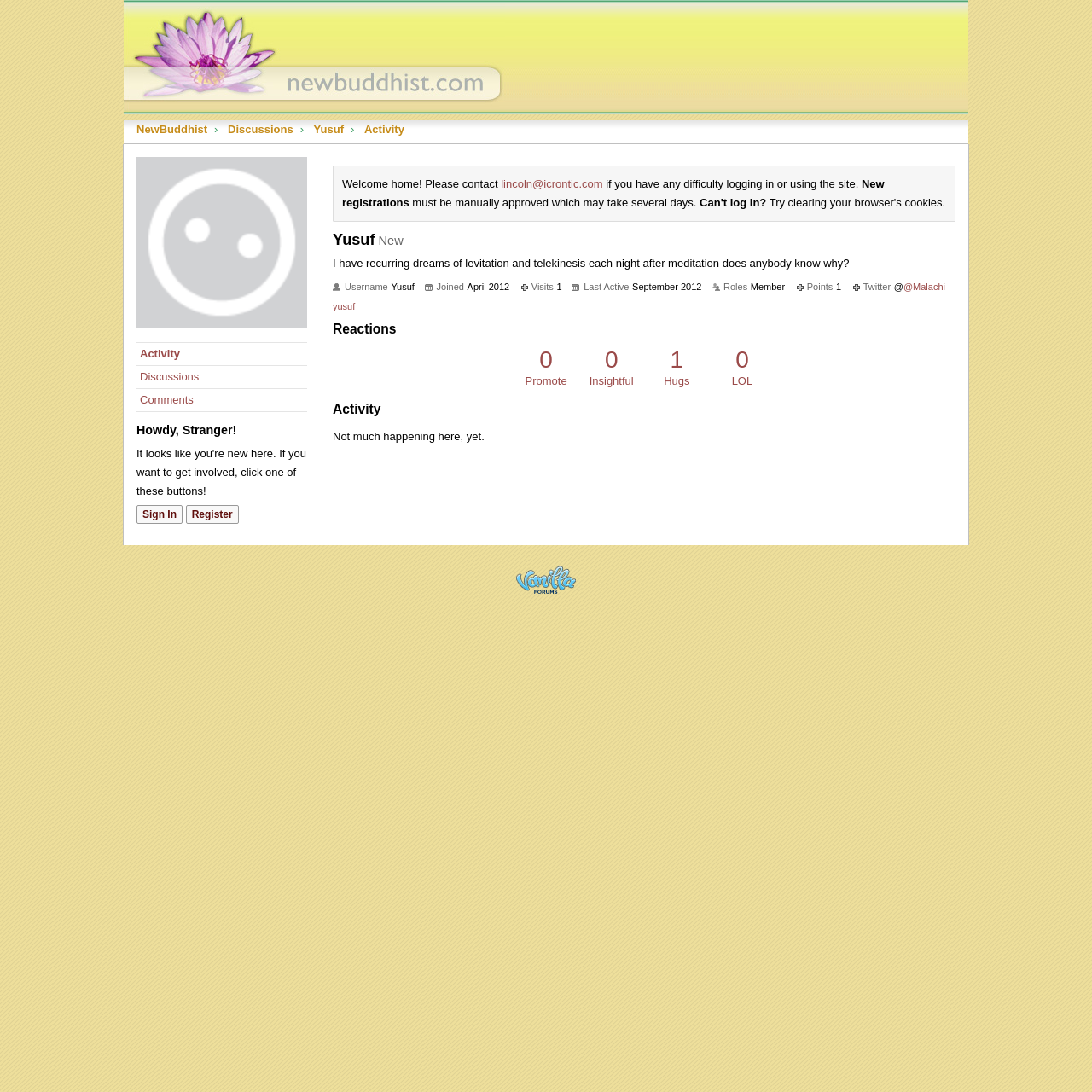Kindly determine the bounding box coordinates of the area that needs to be clicked to fulfill this instruction: "View the 'Discussions' page".

[0.209, 0.113, 0.268, 0.124]